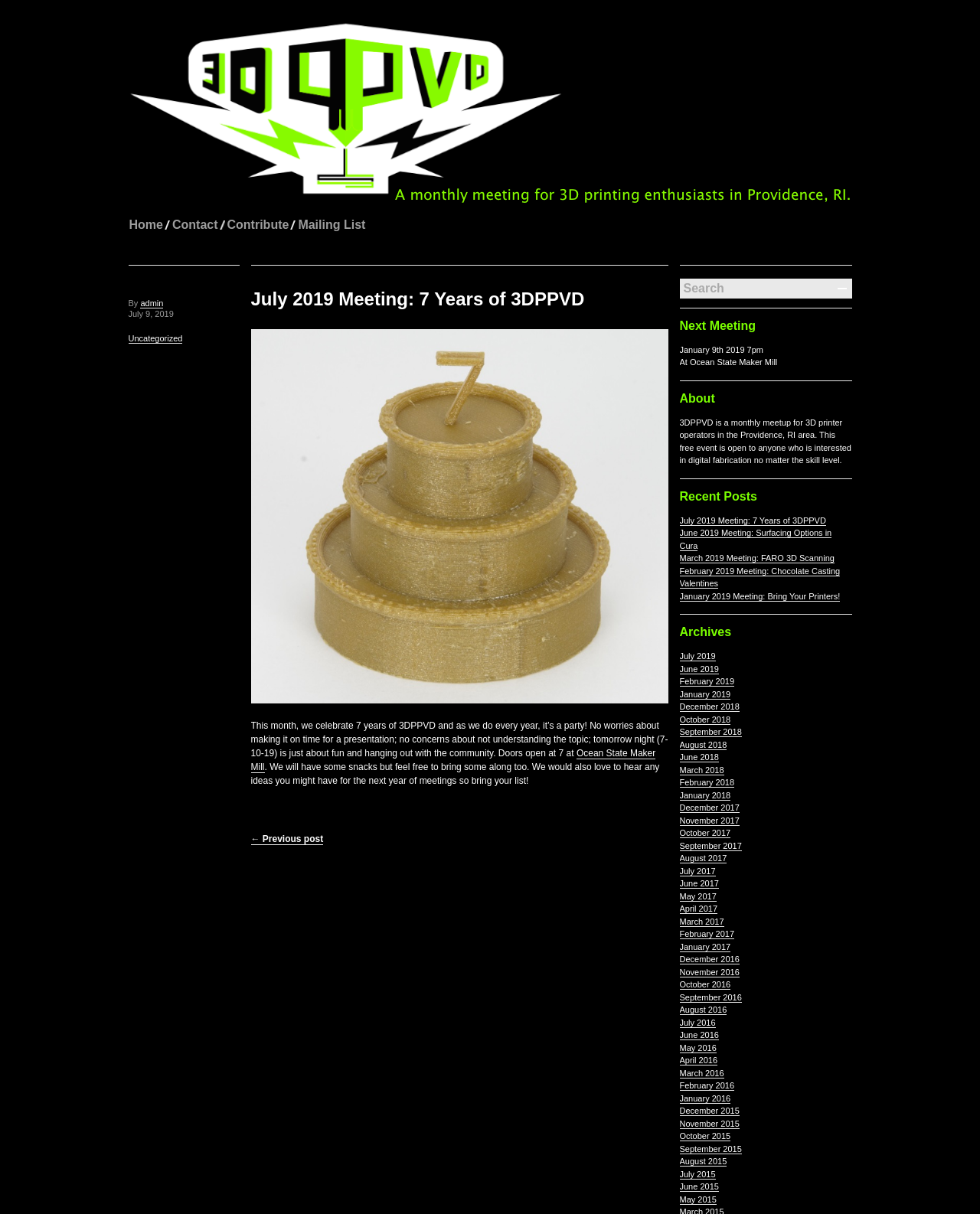What is the primary heading on this webpage?

July 2019 Meeting: 7 Years of 3DPPVD